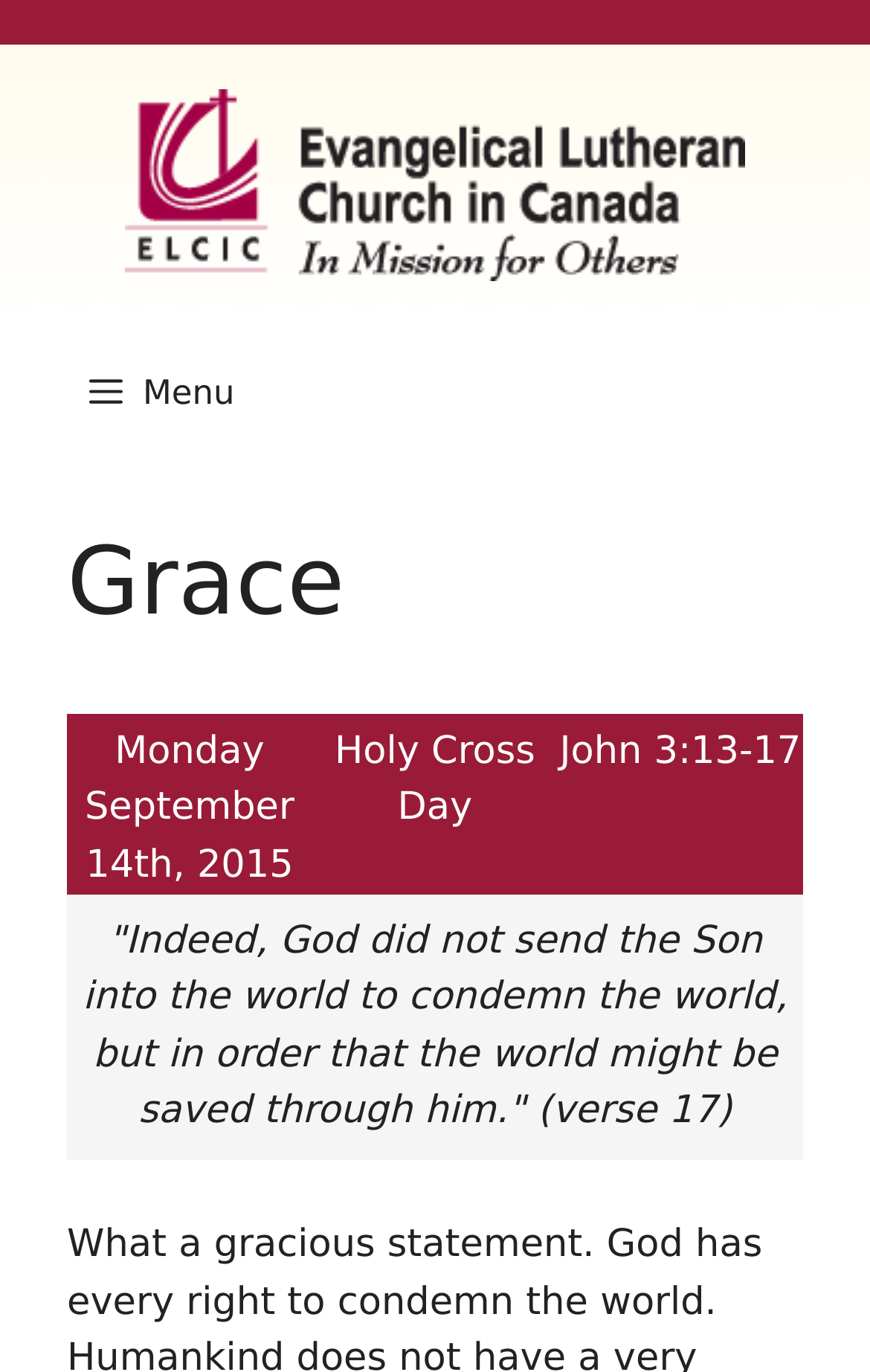Elaborate on the information and visuals displayed on the webpage.

The webpage is titled "Grace – Eternity for Today" and features a prominent banner at the top with a link to "Eternity for Today" accompanied by an image. Below the banner is a primary navigation menu with a "Menu" button that expands to reveal a dropdown list.

The main content area is divided into two sections. On the left, there is a header with the title "Grace" in a large font. Below the header, there is a series of static text elements displaying the date "Monday, September 14, 2015" and the title "Holy Cross Day". 

On the right side of the content area, there is a section with a Bible verse reference "John 3:13-17" and a quote from verse 17, which reads, "Indeed, God did not send the Son into the world to condemn the world, but in order that the world might be saved through him." This quote is displayed in a larger font size compared to the surrounding text.